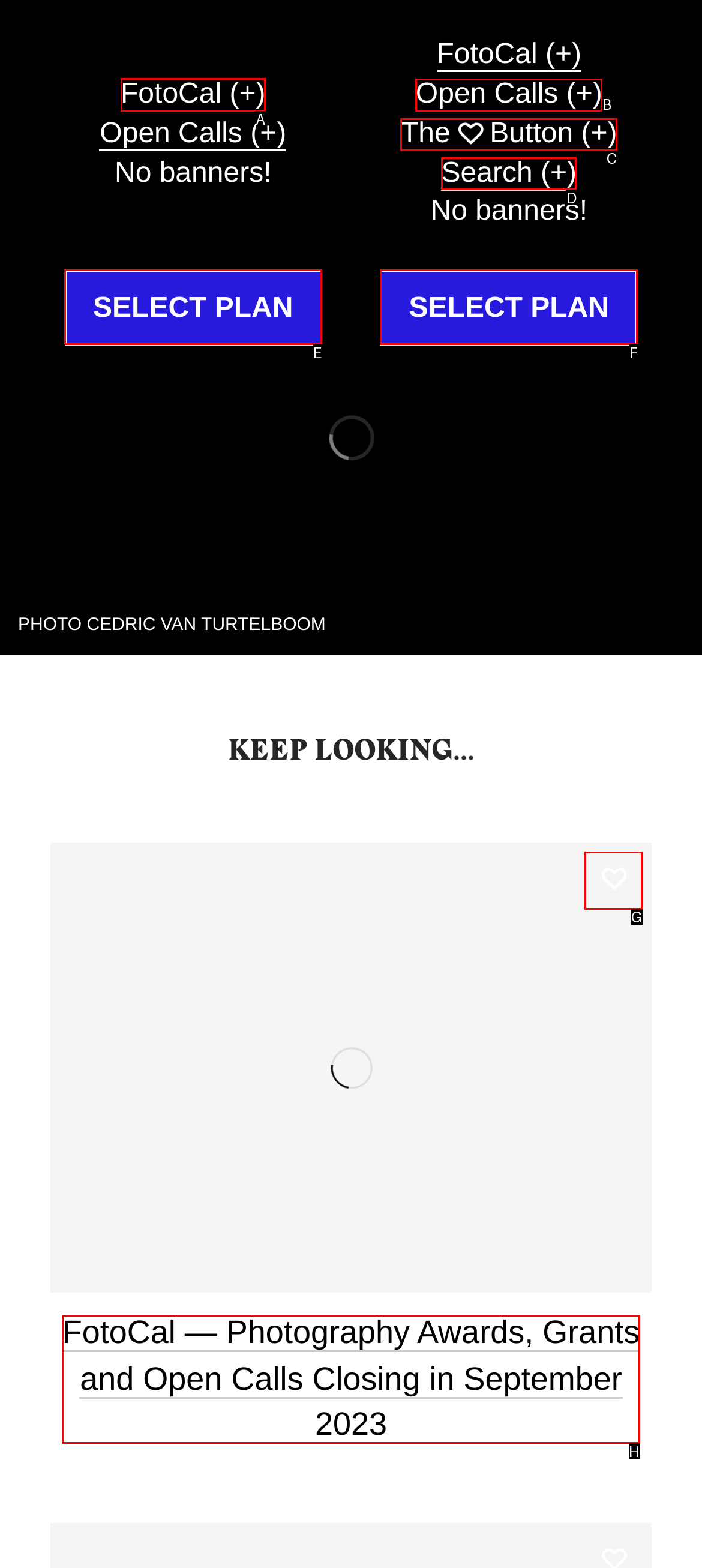Out of the given choices, which letter corresponds to the UI element required to Click the 'FotoCal (+)' link? Answer with the letter.

A